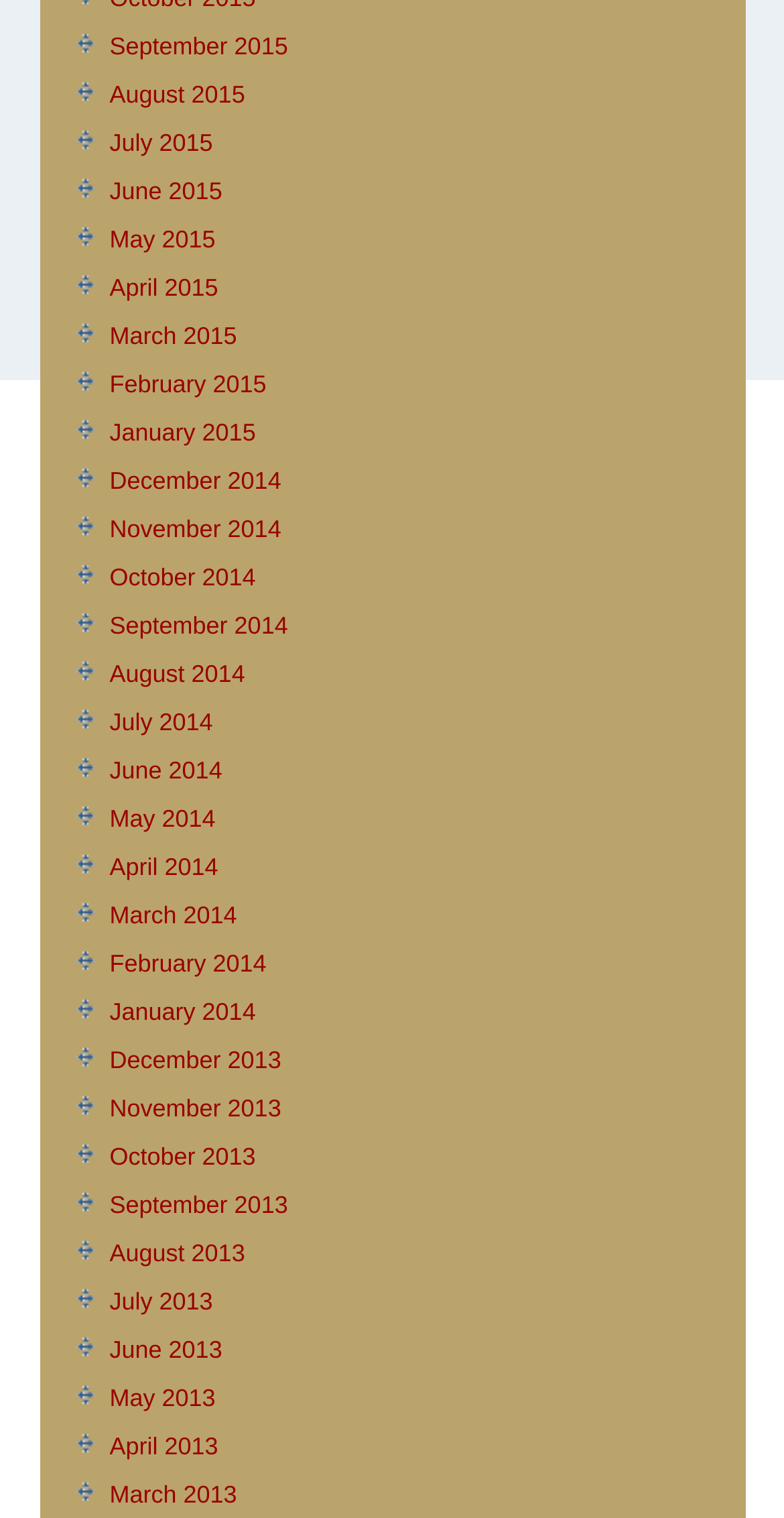Identify the bounding box coordinates for the element that needs to be clicked to fulfill this instruction: "View calendar". Provide the coordinates in the format of four float numbers between 0 and 1: [left, top, right, bottom].

None